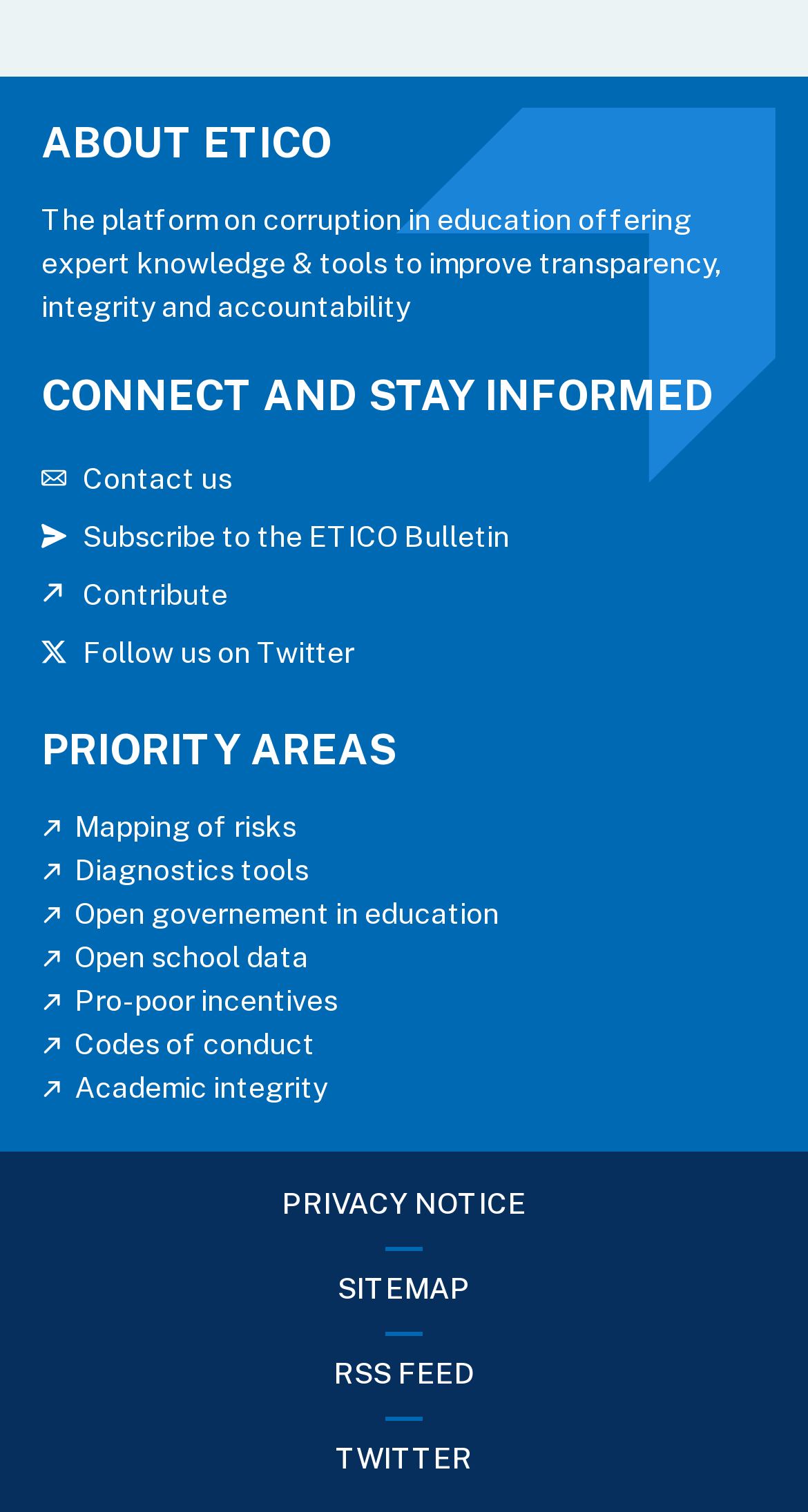Please identify the bounding box coordinates of the region to click in order to complete the task: "Log in to reply to the post". The coordinates must be four float numbers between 0 and 1, specified as [left, top, right, bottom].

None